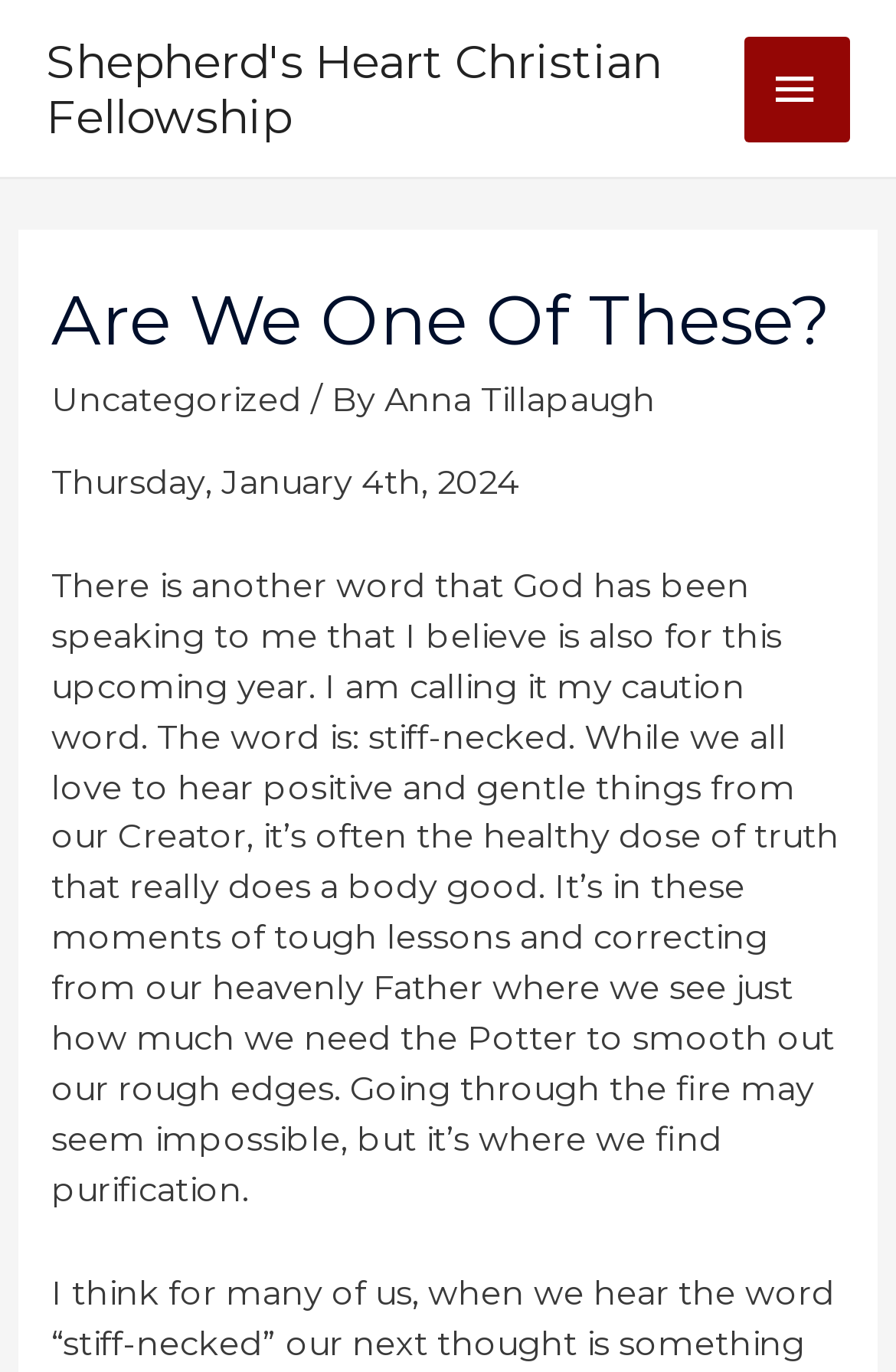What is the date mentioned in the webpage?
Please answer the question with as much detail as possible using the screenshot.

The date mentioned in the webpage can be found in the static text element, which reads 'Thursday, January 4th, 2024'.